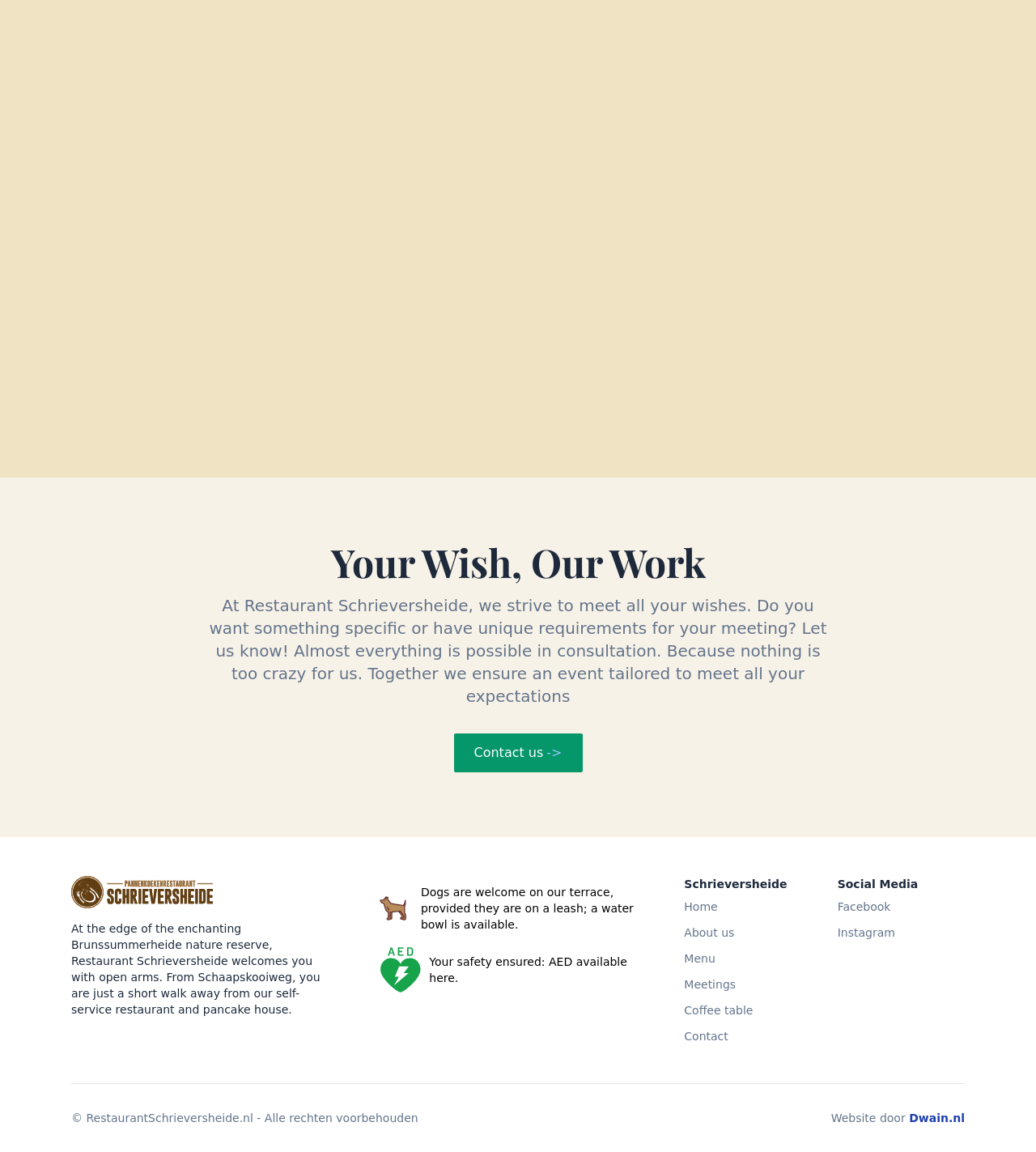Find the bounding box coordinates for the element described here: "Contact".

[0.66, 0.894, 0.703, 0.905]